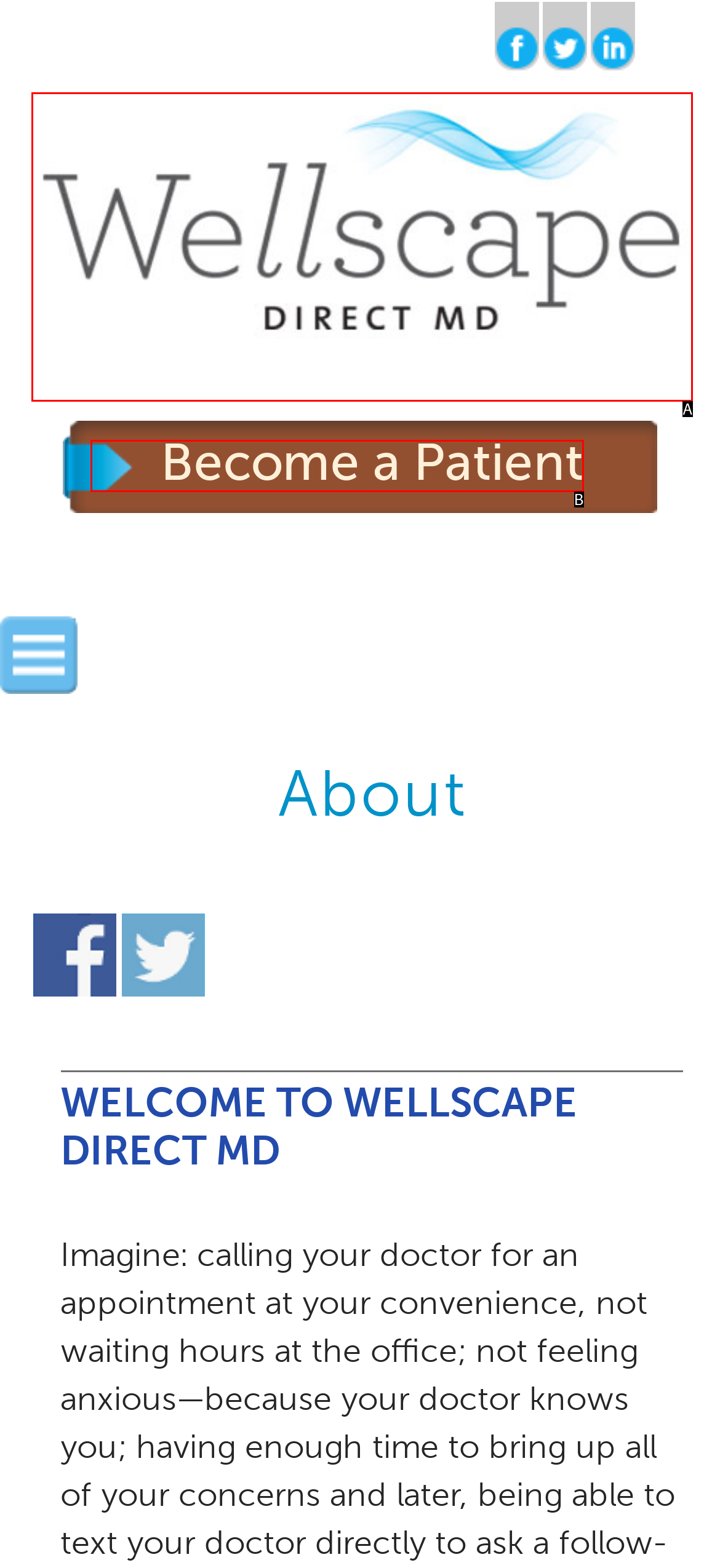Identify the bounding box that corresponds to: Become a Patient
Respond with the letter of the correct option from the provided choices.

B